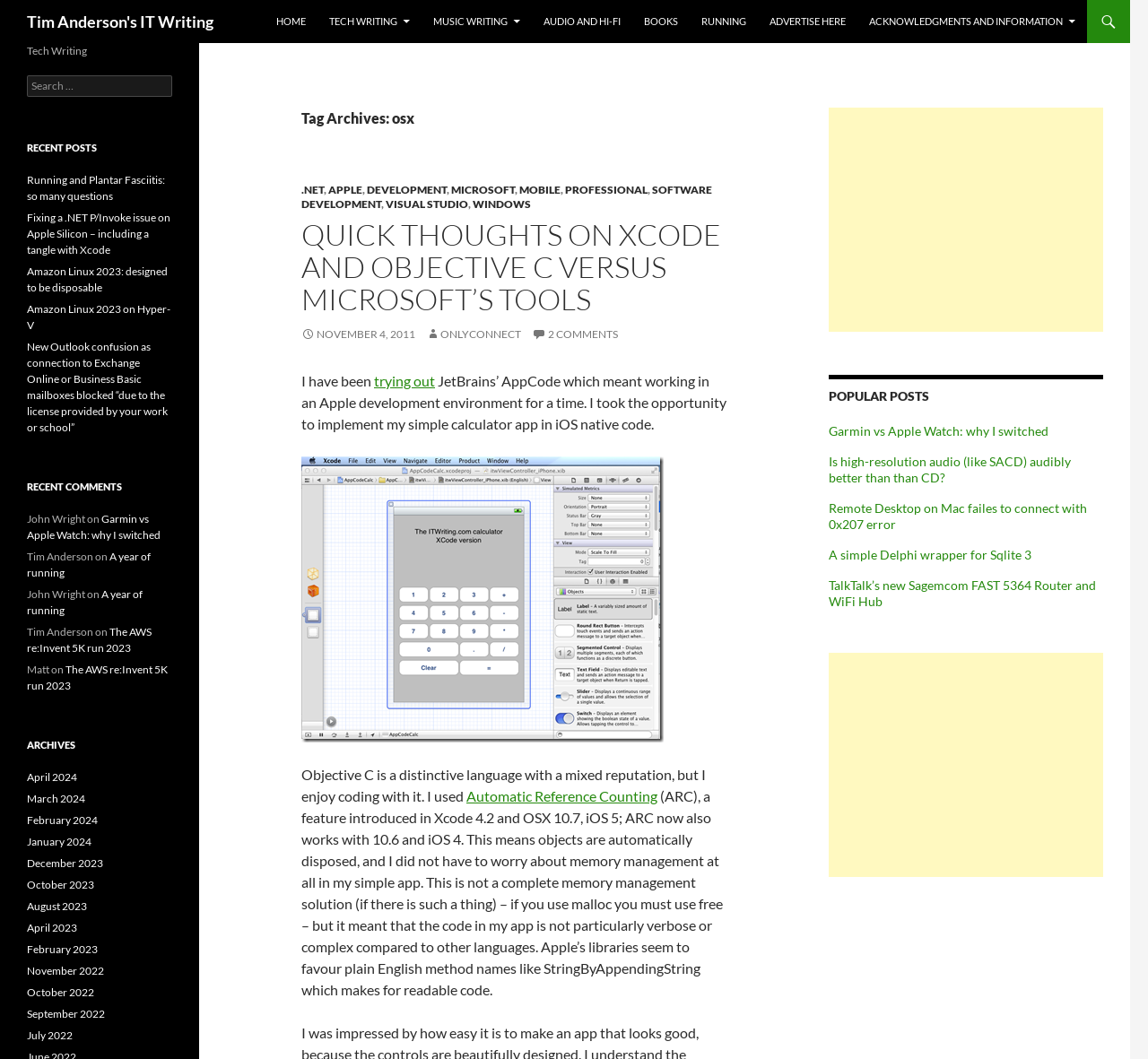Can you give a detailed response to the following question using the information from the image? What is the title of the webpage?

The title of the webpage is obtained from the heading element with the text 'Tim Anderson's IT Writing' which is located at the top of the webpage.